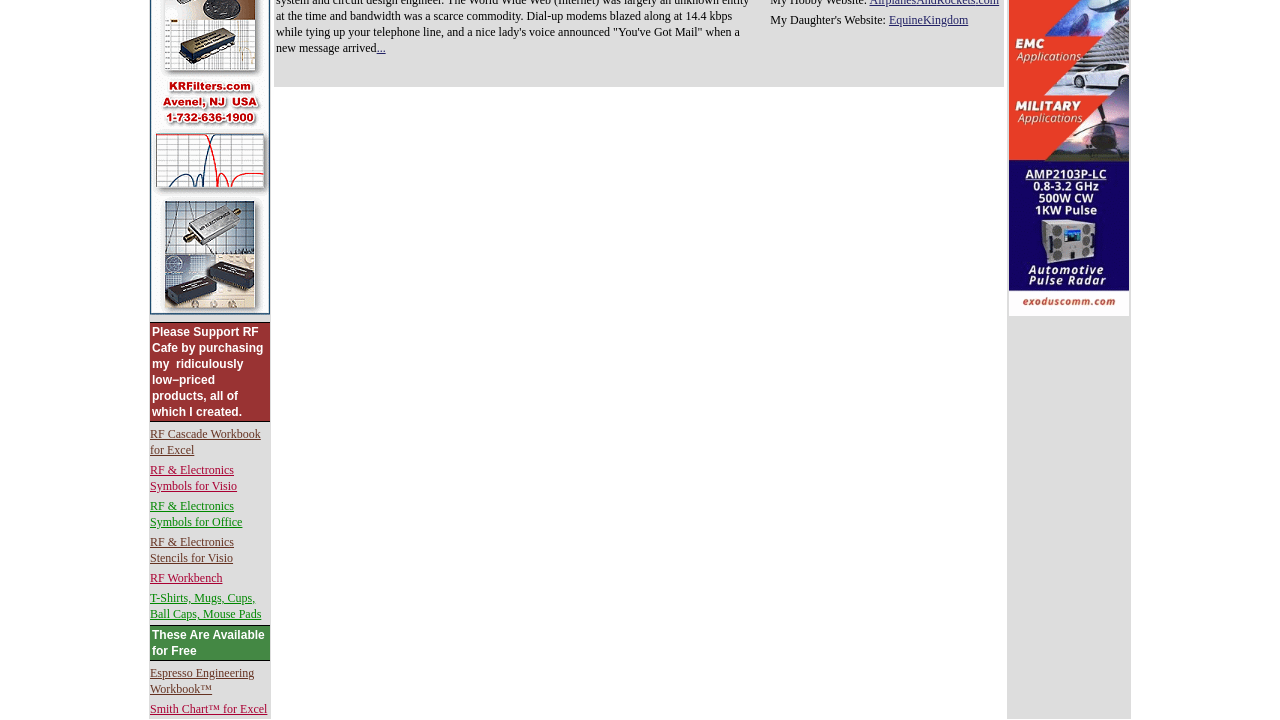Provide the bounding box coordinates of the area you need to click to execute the following instruction: "Open RF Cascade Workbook for Excel".

[0.117, 0.593, 0.204, 0.635]